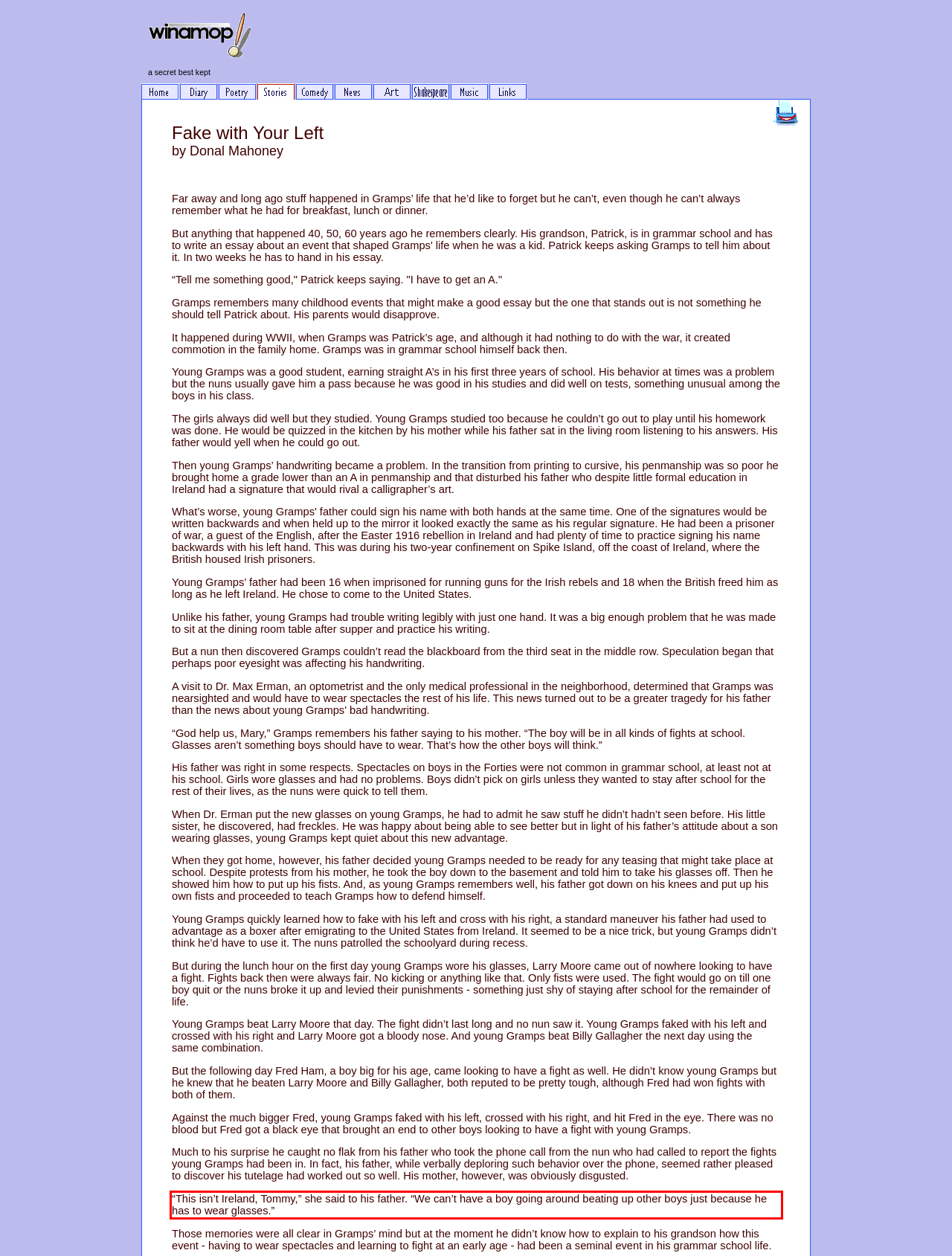You are given a screenshot with a red rectangle. Identify and extract the text within this red bounding box using OCR.

“This isn’t Ireland, Tommy,” she said to his father. “We can’t have a boy going around beating up other boys just because he has to wear glasses.”